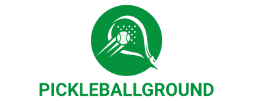With reference to the image, please provide a detailed answer to the following question: What is the purpose of the logo?

The caption states that the logo serves as an inviting representation for players seeking information on the best places to play pickleball, particularly in New York City, which implies that the primary purpose of the logo is to represent the brand and its identity as a hub for pickleball enthusiasts.